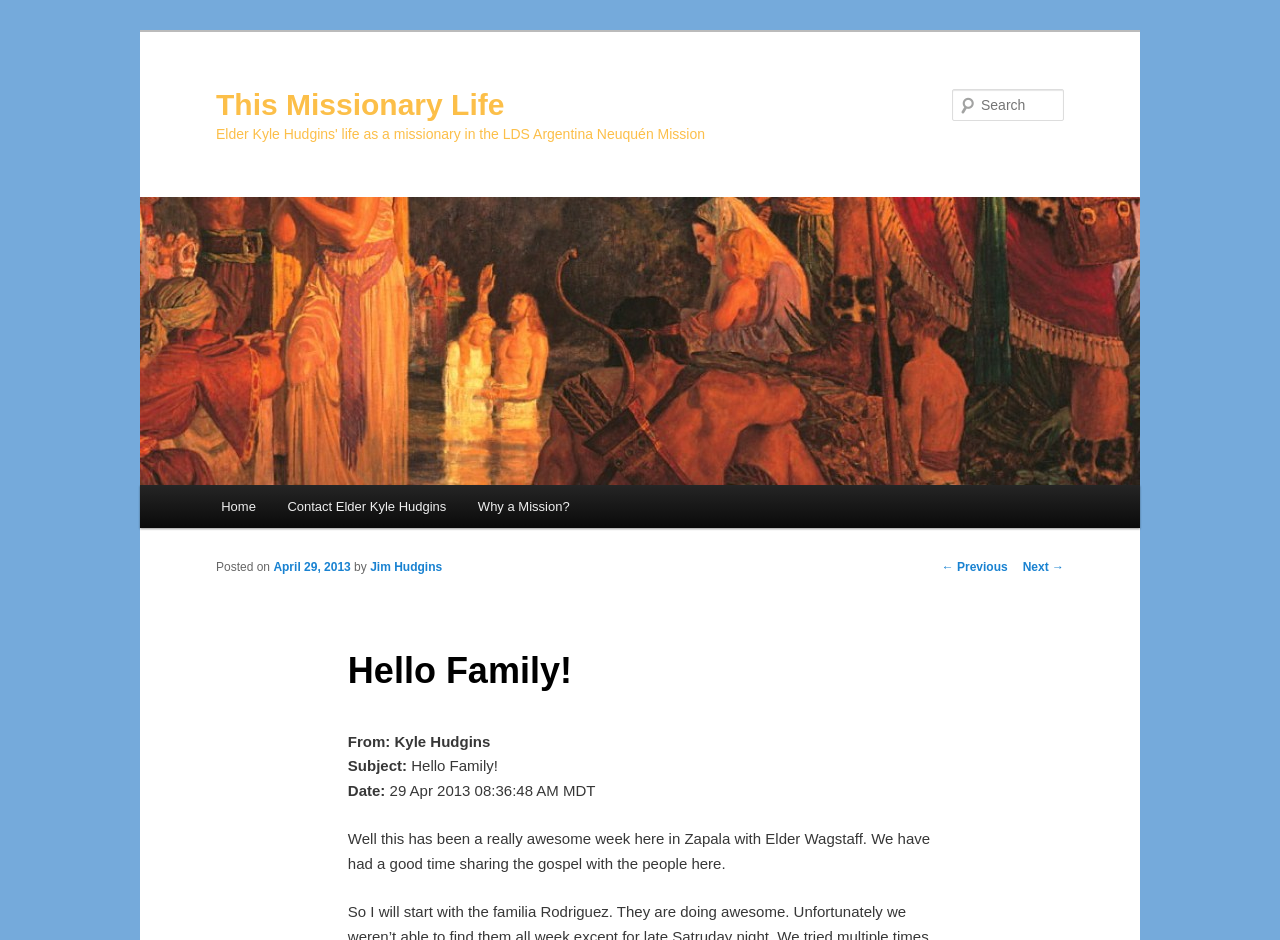Extract the bounding box coordinates for the HTML element that matches this description: "parent_node: This Missionary Life". The coordinates should be four float numbers between 0 and 1, i.e., [left, top, right, bottom].

[0.109, 0.209, 0.891, 0.516]